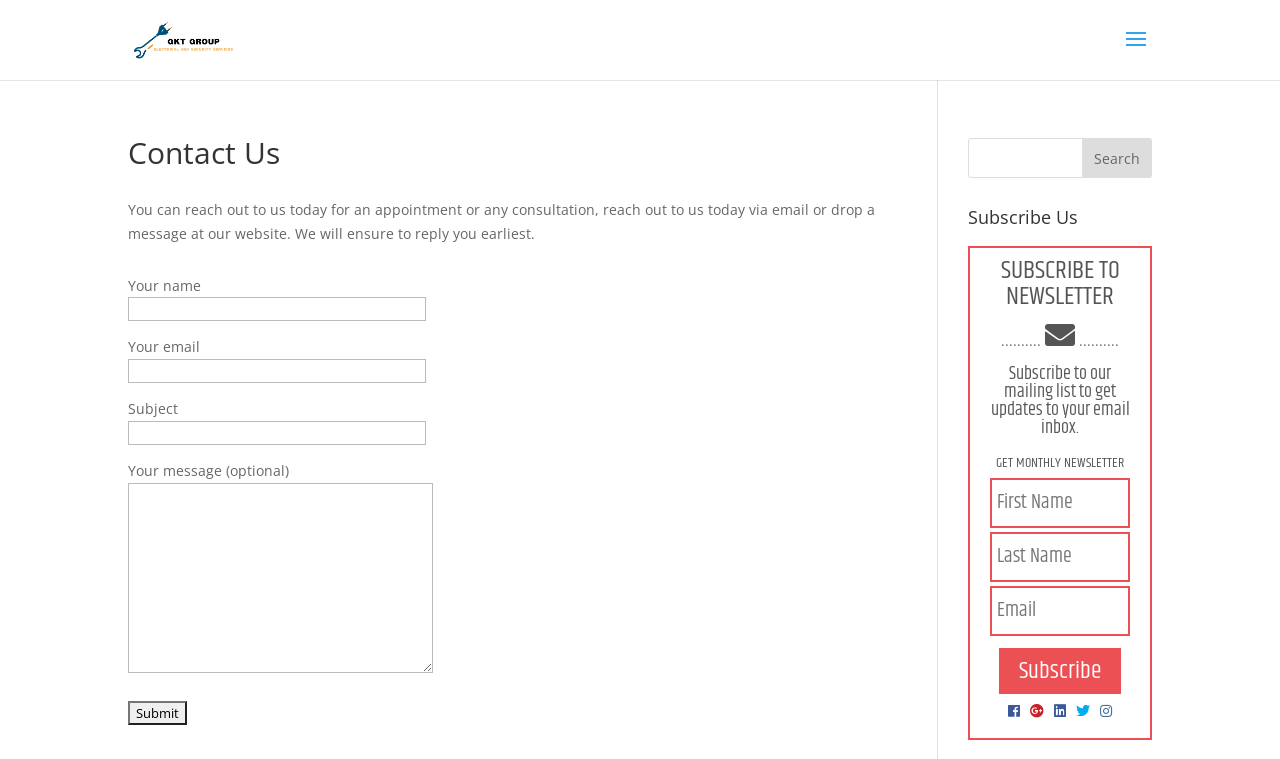Determine the bounding box coordinates of the clickable area required to perform the following instruction: "Search for something". The coordinates should be represented as four float numbers between 0 and 1: [left, top, right, bottom].

[0.756, 0.182, 0.9, 0.235]